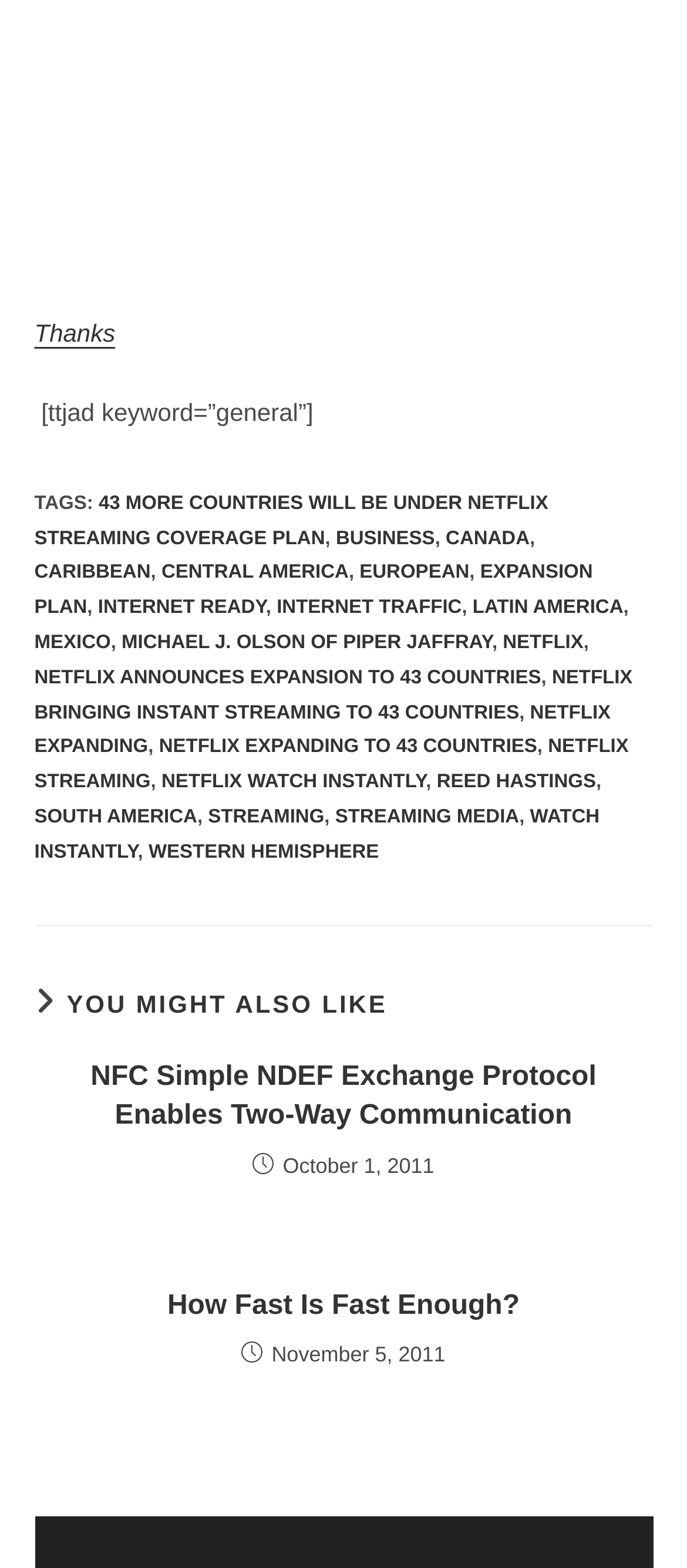What is the last tag listed?
Using the details from the image, give an elaborate explanation to answer the question.

I looked at the list of tags and found the last tag listed is 'WESTERN HEMISPHERE'.